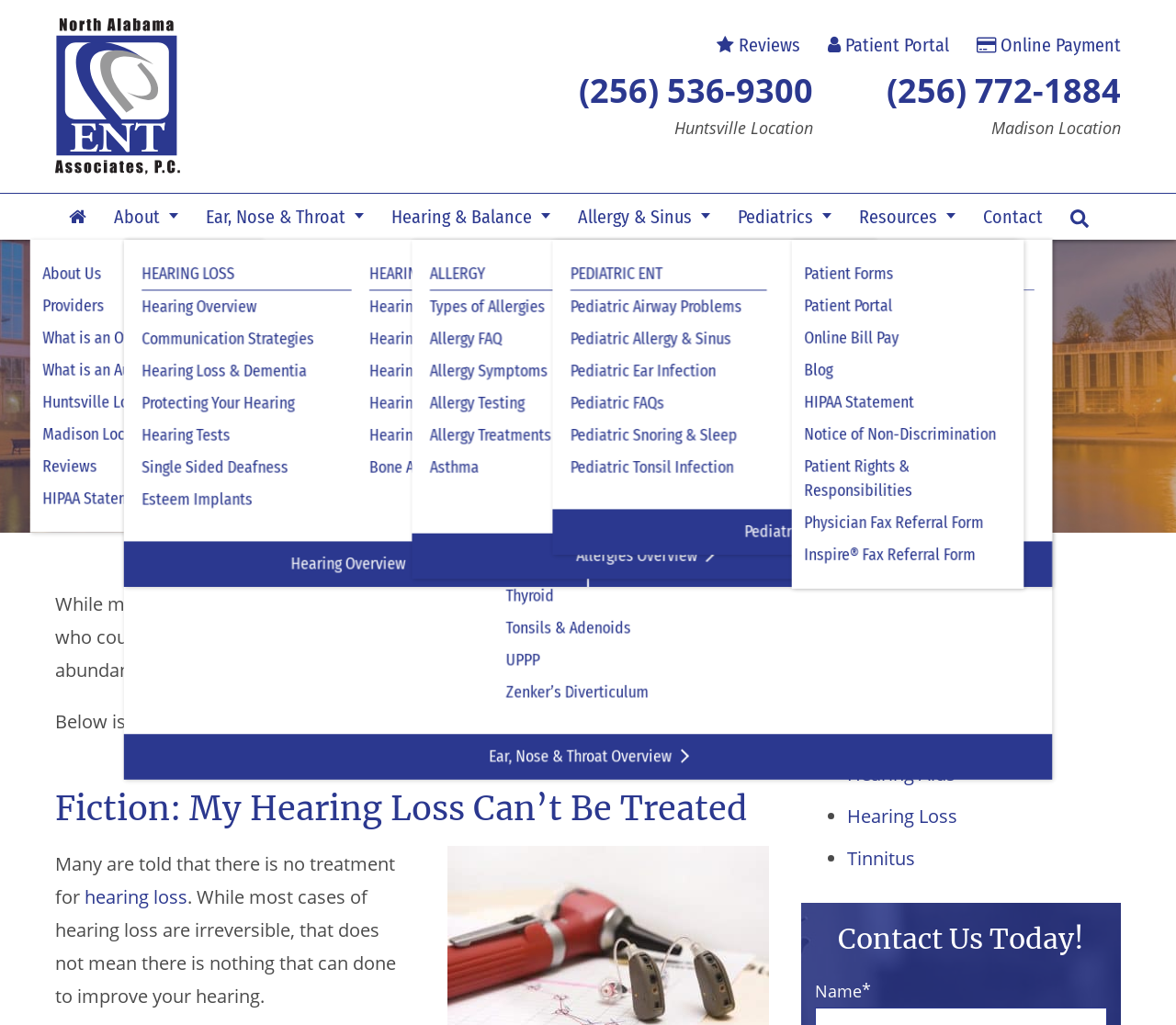Utilize the details in the image to thoroughly answer the following question: What is the phone number for the Huntsville location?

The phone number for the Huntsville location can be found on the top right side of the webpage, next to the 'Huntsville Location' text.